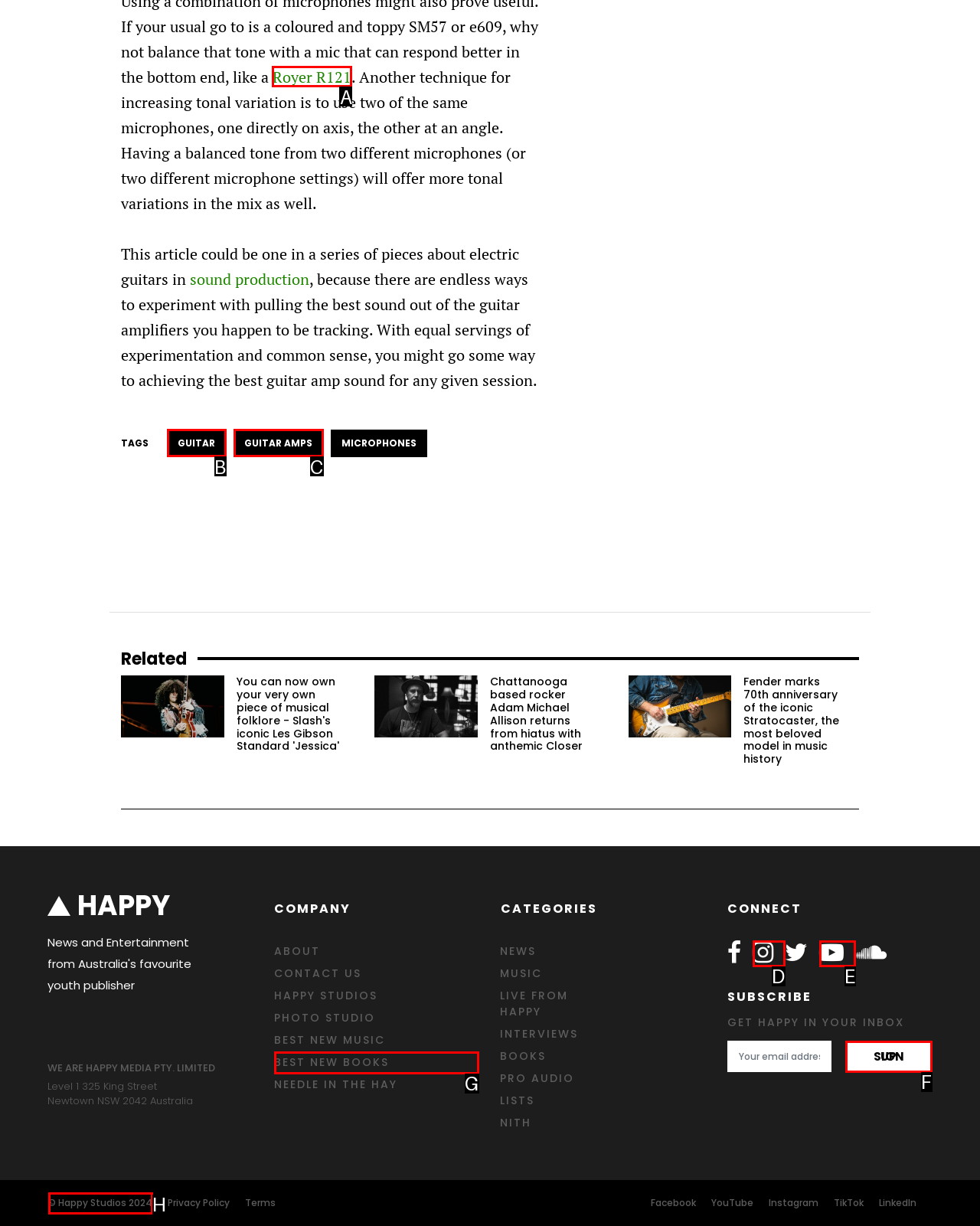Identify the correct choice to execute this task: Click on the 'Royer R121' link
Respond with the letter corresponding to the right option from the available choices.

A